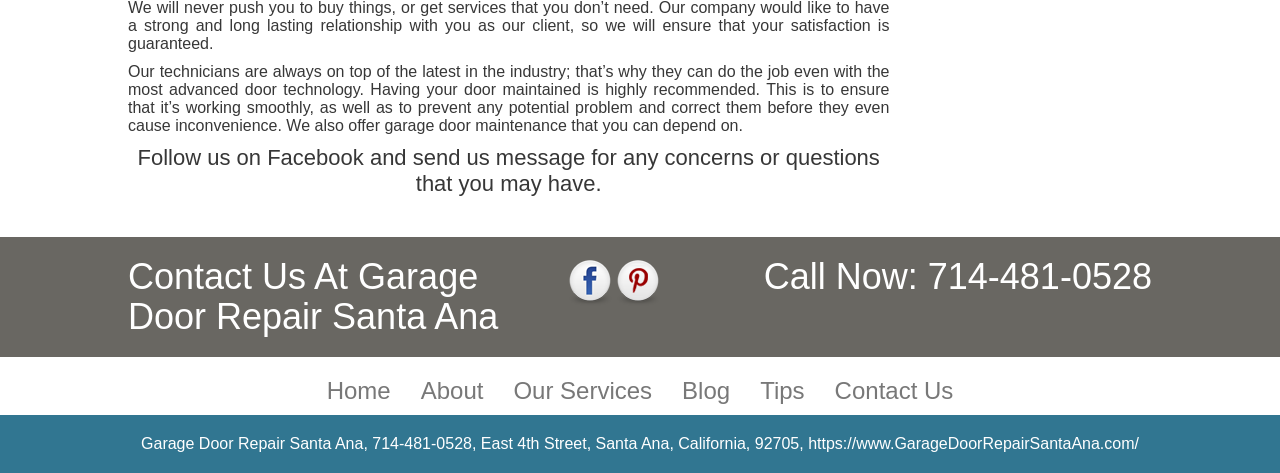Please identify the bounding box coordinates of the element that needs to be clicked to perform the following instruction: "Click Facebook link".

[0.442, 0.545, 0.479, 0.647]